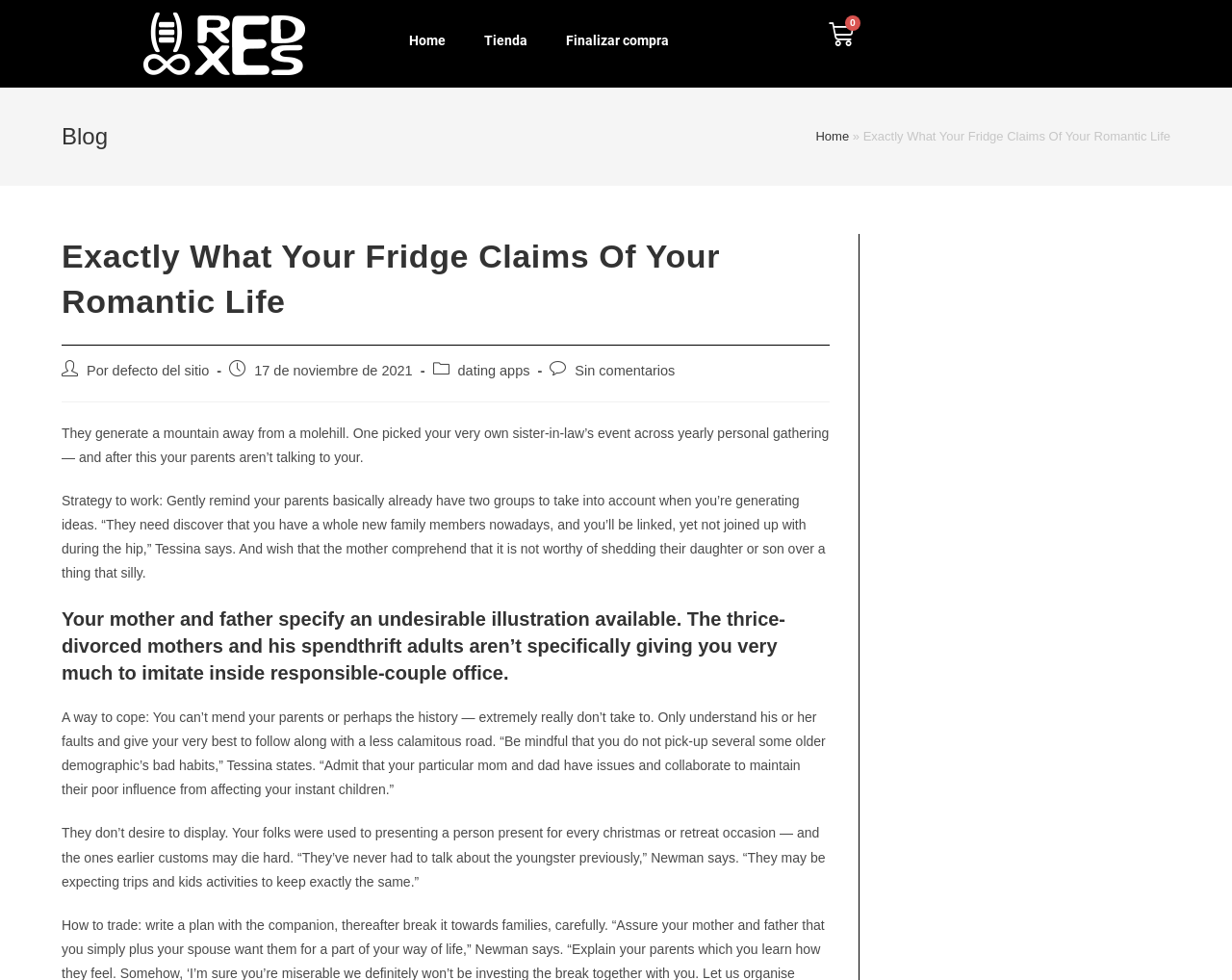Using the format (top-left x, top-left y, bottom-right x, bottom-right y), provide the bounding box coordinates for the described UI element. All values should be floating point numbers between 0 and 1: Home

[0.316, 0.019, 0.377, 0.064]